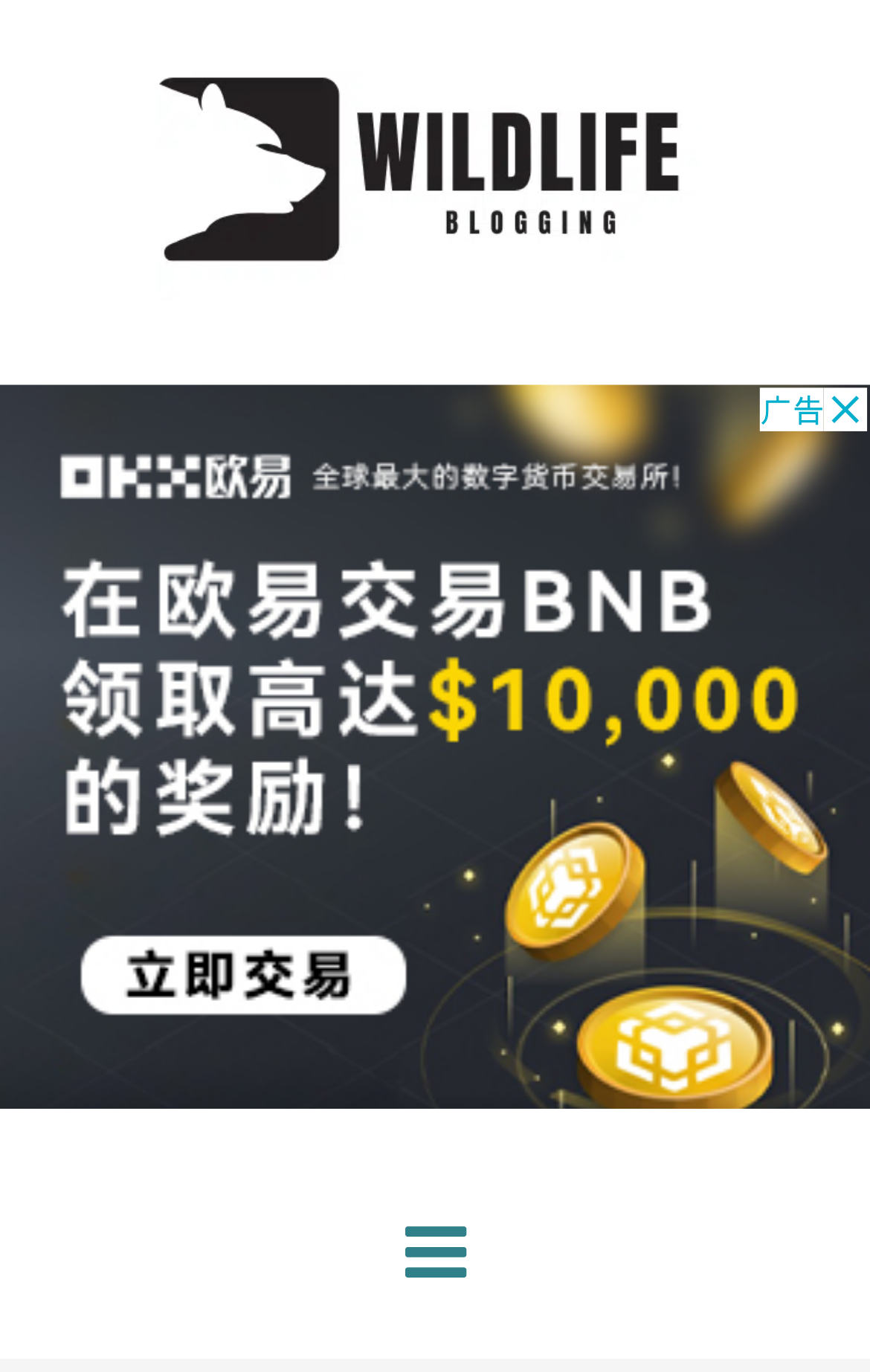Given the element description, predict the bounding box coordinates in the format (top-left x, top-left y, bottom-right x, bottom-right y), using floating point numbers between 0 and 1: alt="Wildlife Blogging"

[0.179, 0.198, 0.821, 0.226]